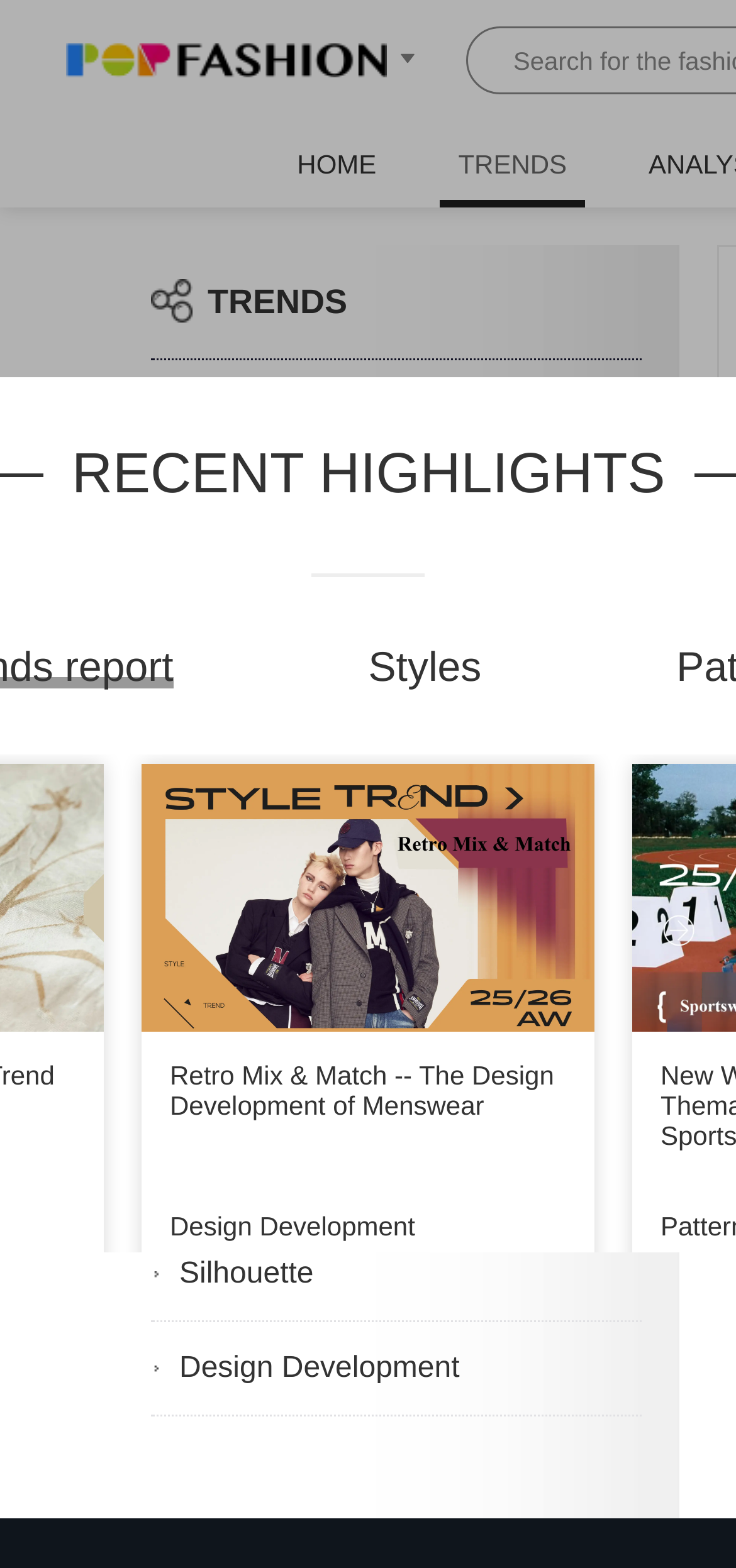Please determine the bounding box coordinates of the element's region to click for the following instruction: "Go to the home page".

[0.378, 0.077, 0.537, 0.132]